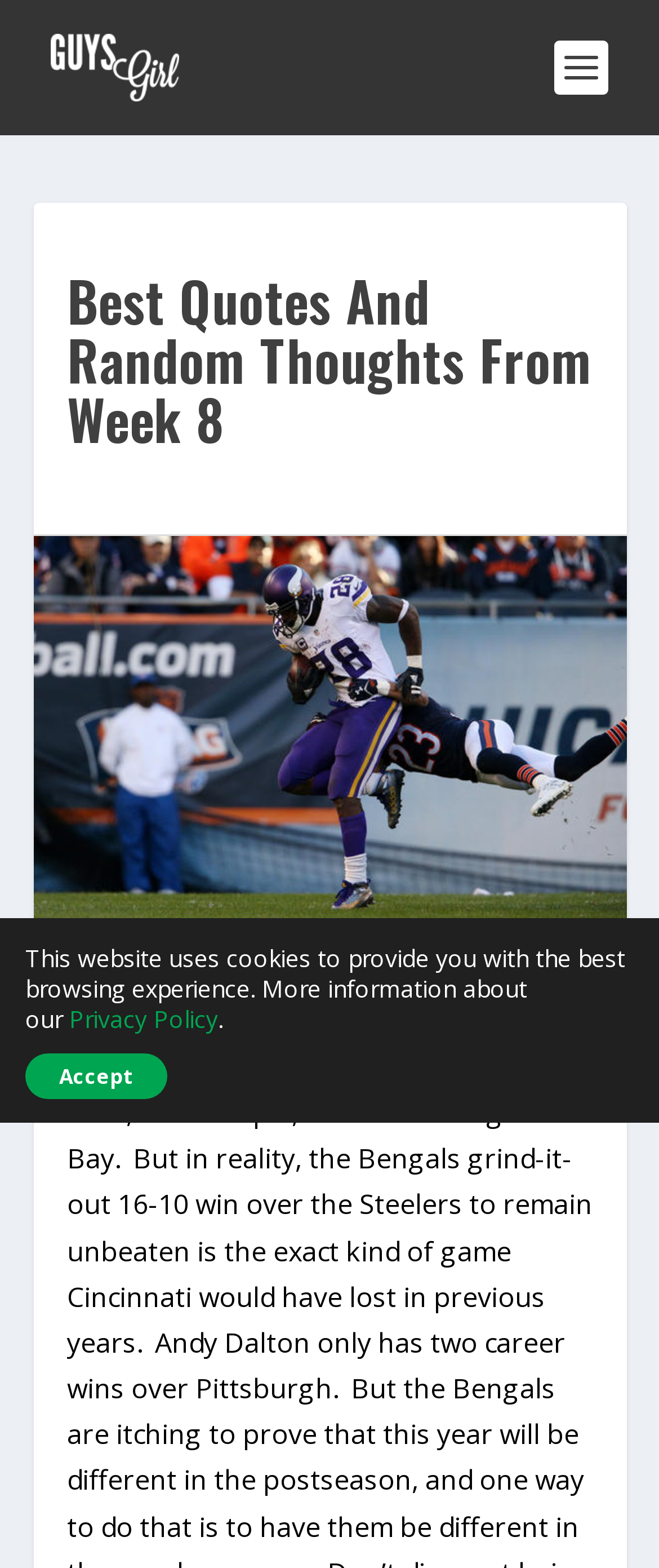What is the theme of the webpage content?
Give a single word or phrase as your answer by examining the image.

NFL